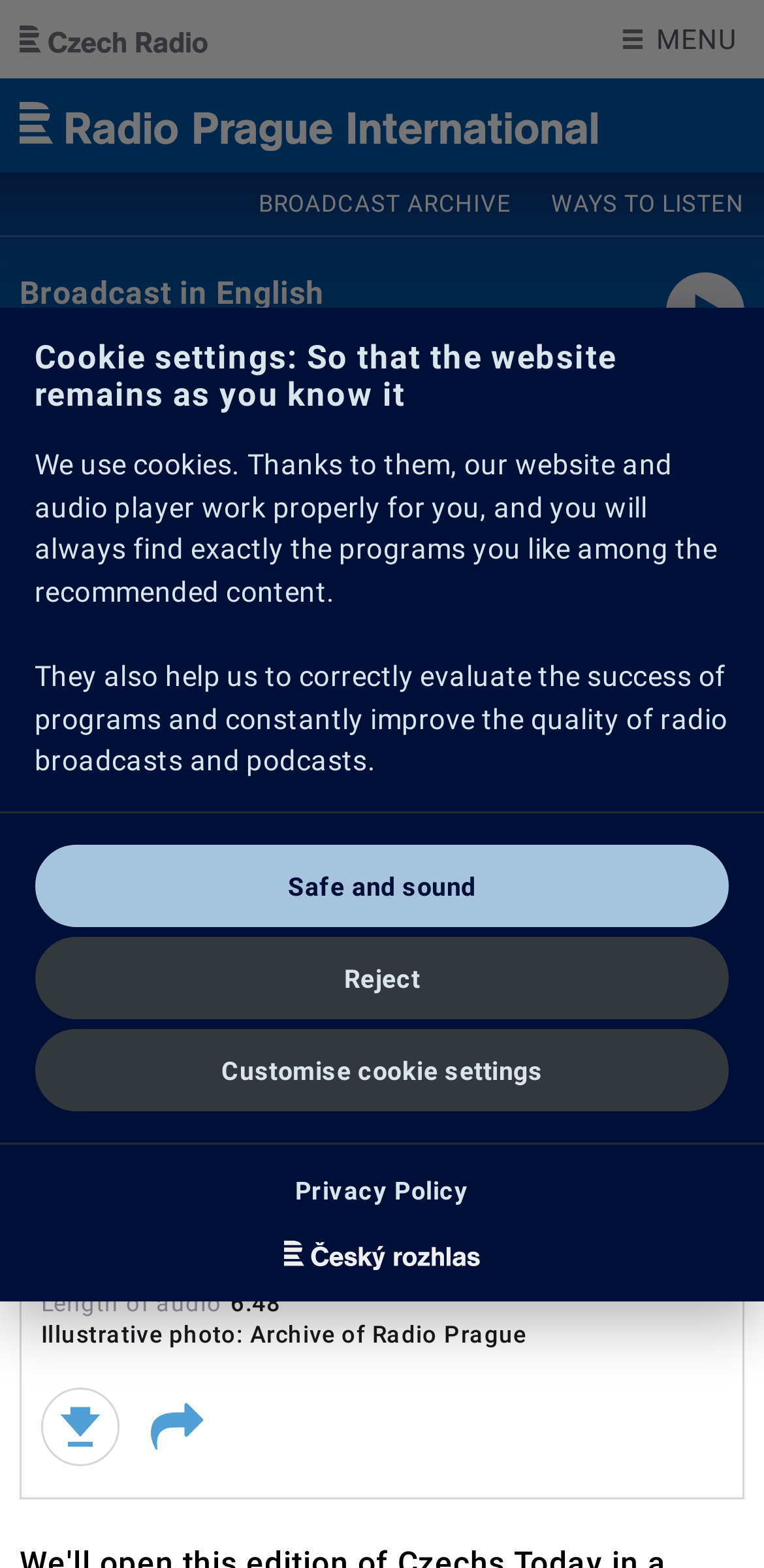Can you find the bounding box coordinates of the area I should click to execute the following instruction: "Click the 'Share' button"?

[0.178, 0.885, 0.281, 0.935]